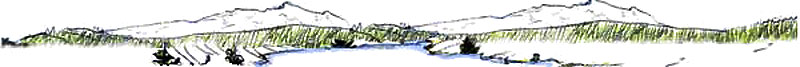Refer to the image and provide a thorough answer to this question:
What is reflected in the river?

According to the caption, the tranquil river winds through the scene and reflects the sky, adding a sense of calm to the composition. This implies that the river's reflection is of the sky above.